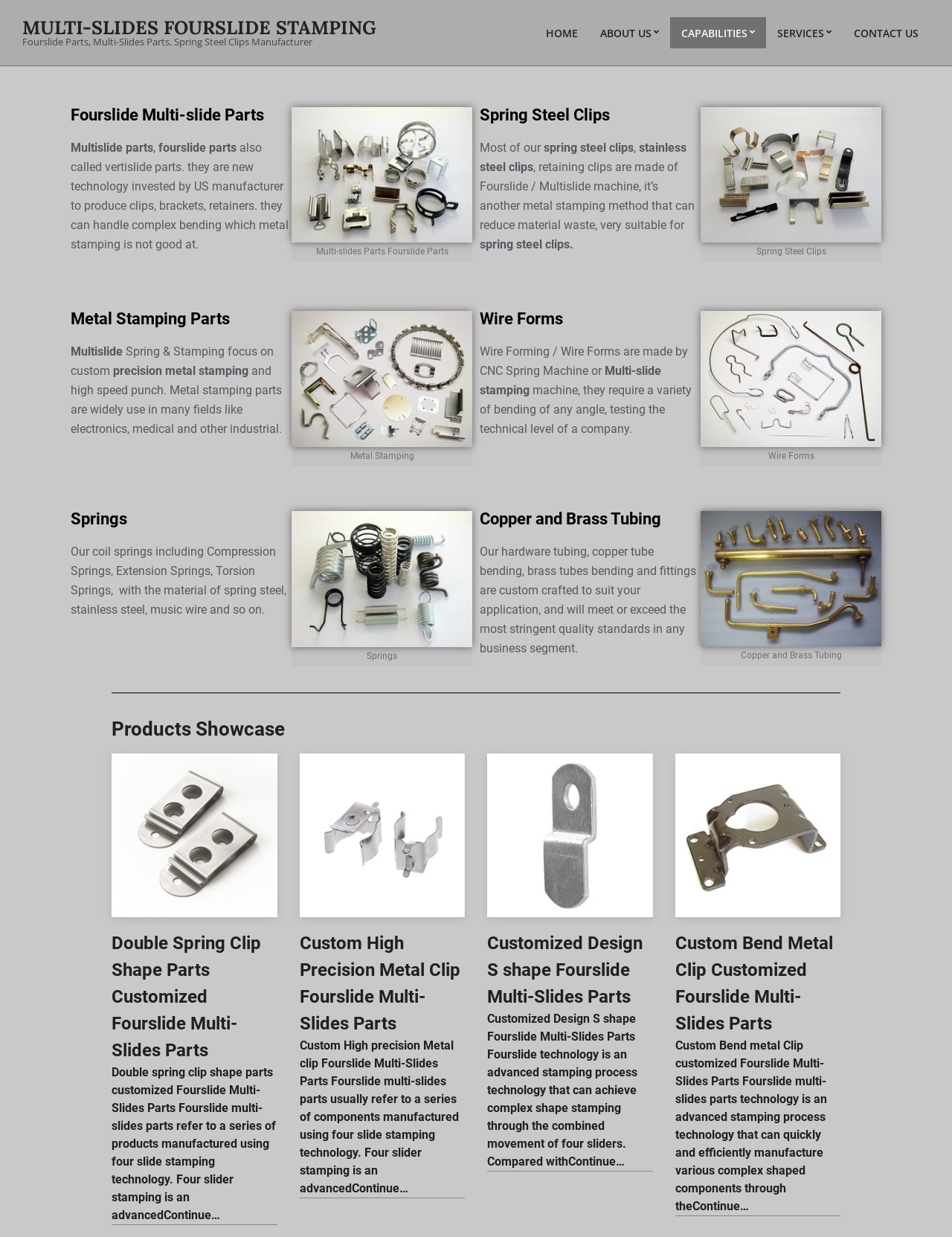Locate the bounding box coordinates of the clickable region to complete the following instruction: "View 'Fourslide Multi-slide Parts'."

[0.074, 0.087, 0.306, 0.1]